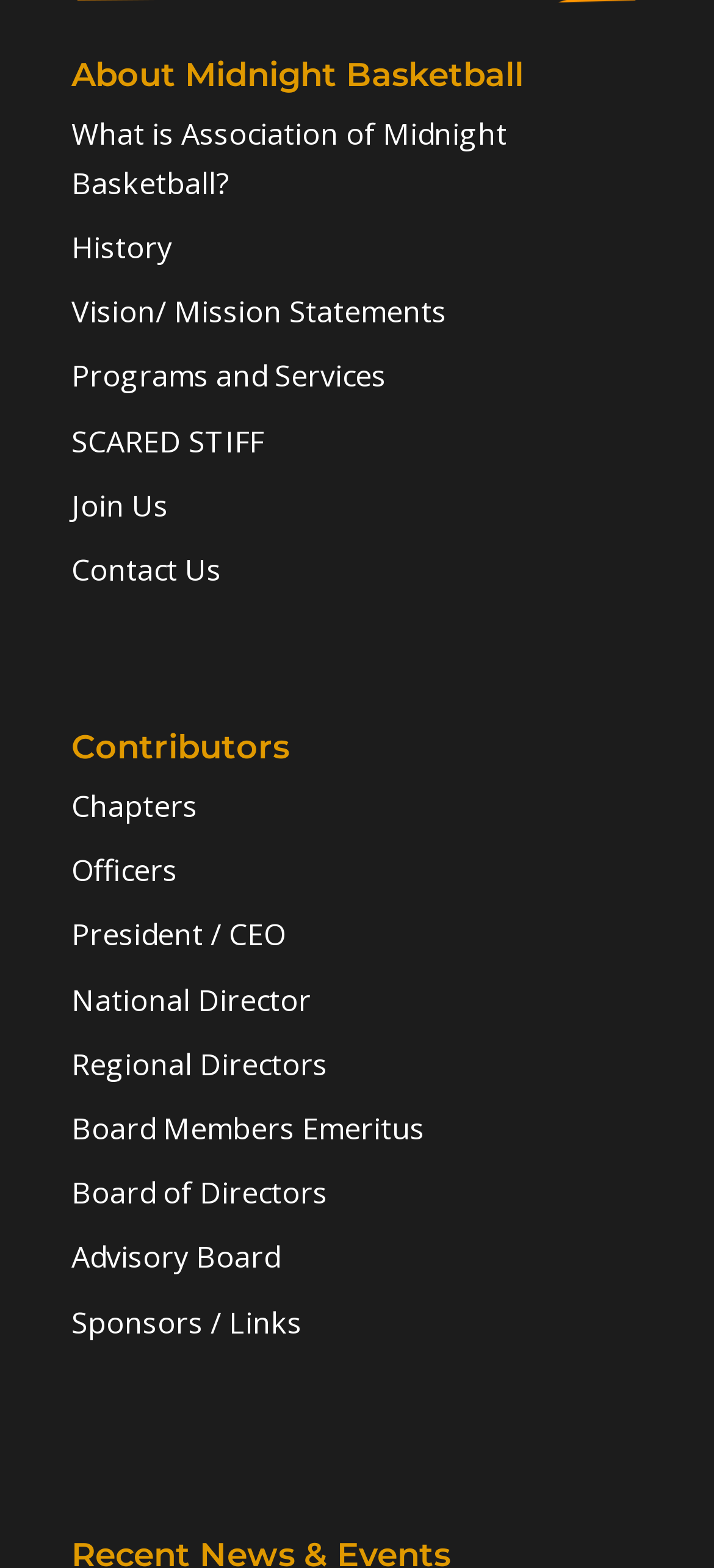Please determine the bounding box coordinates of the area that needs to be clicked to complete this task: 'Learn about the history of Midnight Basketball'. The coordinates must be four float numbers between 0 and 1, formatted as [left, top, right, bottom].

[0.1, 0.145, 0.241, 0.171]